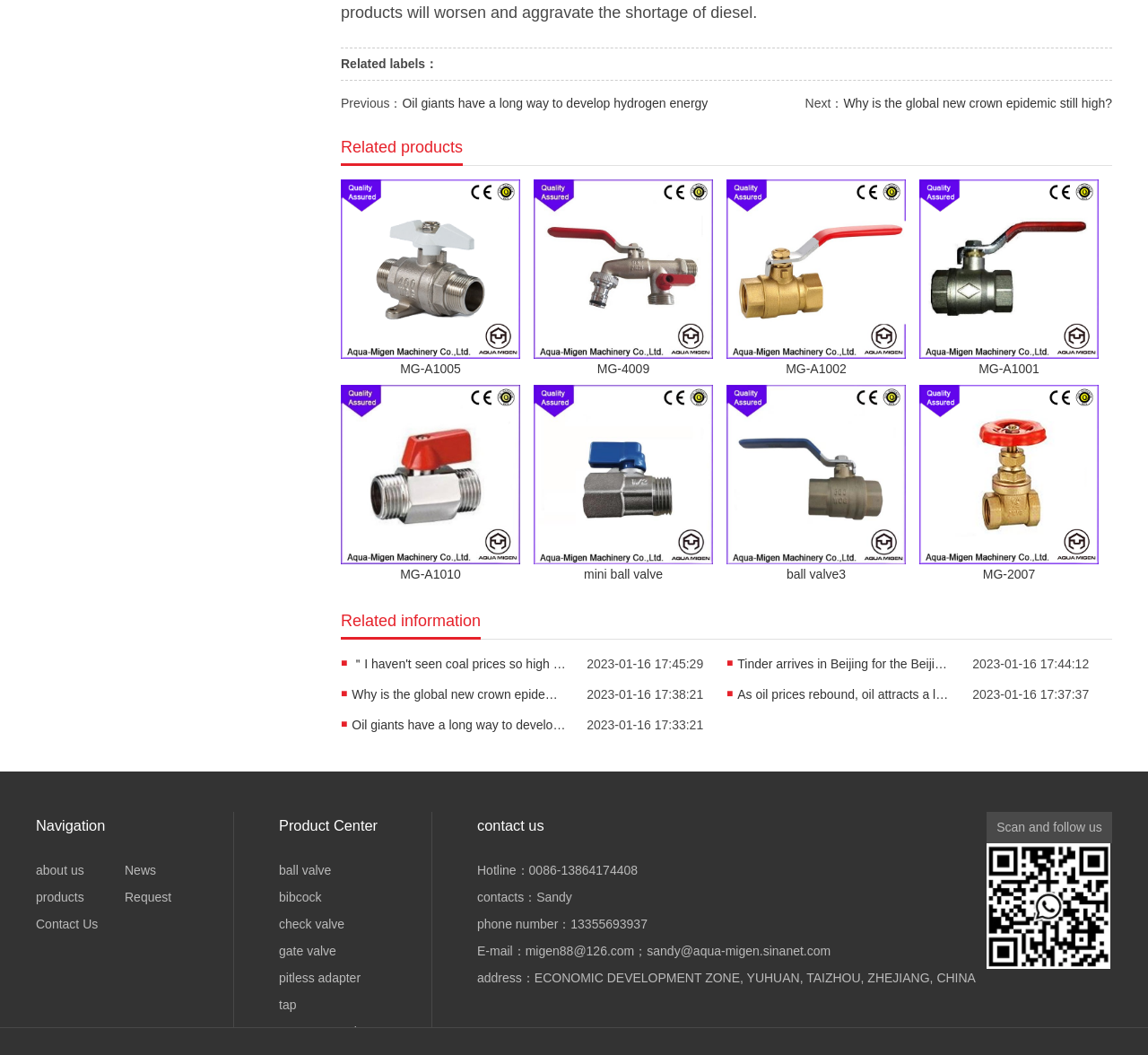Please identify the bounding box coordinates of the element on the webpage that should be clicked to follow this instruction: "Contact 'Sandy' via phone". The bounding box coordinates should be given as four float numbers between 0 and 1, formatted as [left, top, right, bottom].

[0.416, 0.869, 0.564, 0.883]